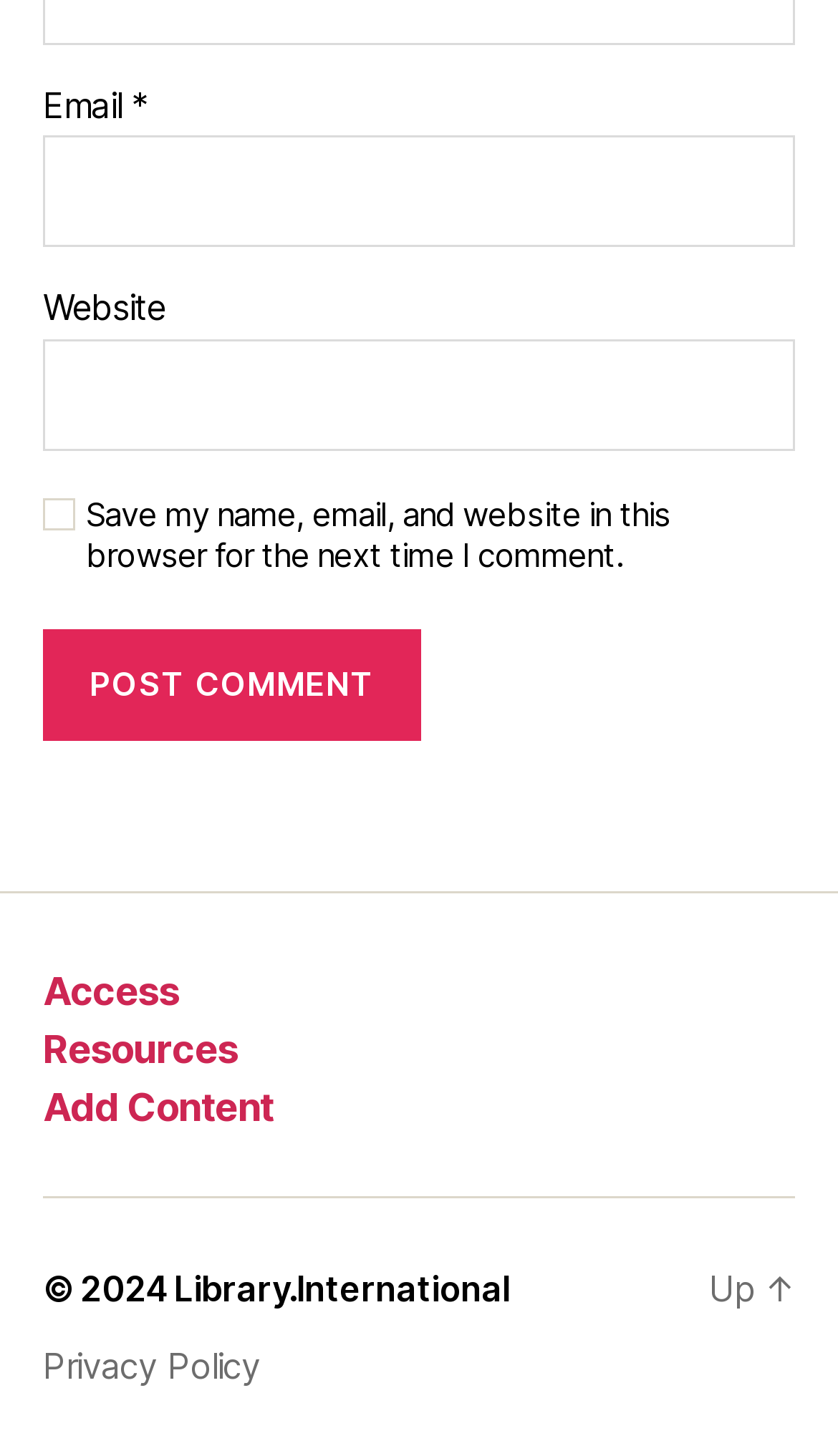Locate the bounding box coordinates of the UI element described by: "Resources". Provide the coordinates as four float numbers between 0 and 1, formatted as [left, top, right, bottom].

[0.051, 0.705, 0.283, 0.736]